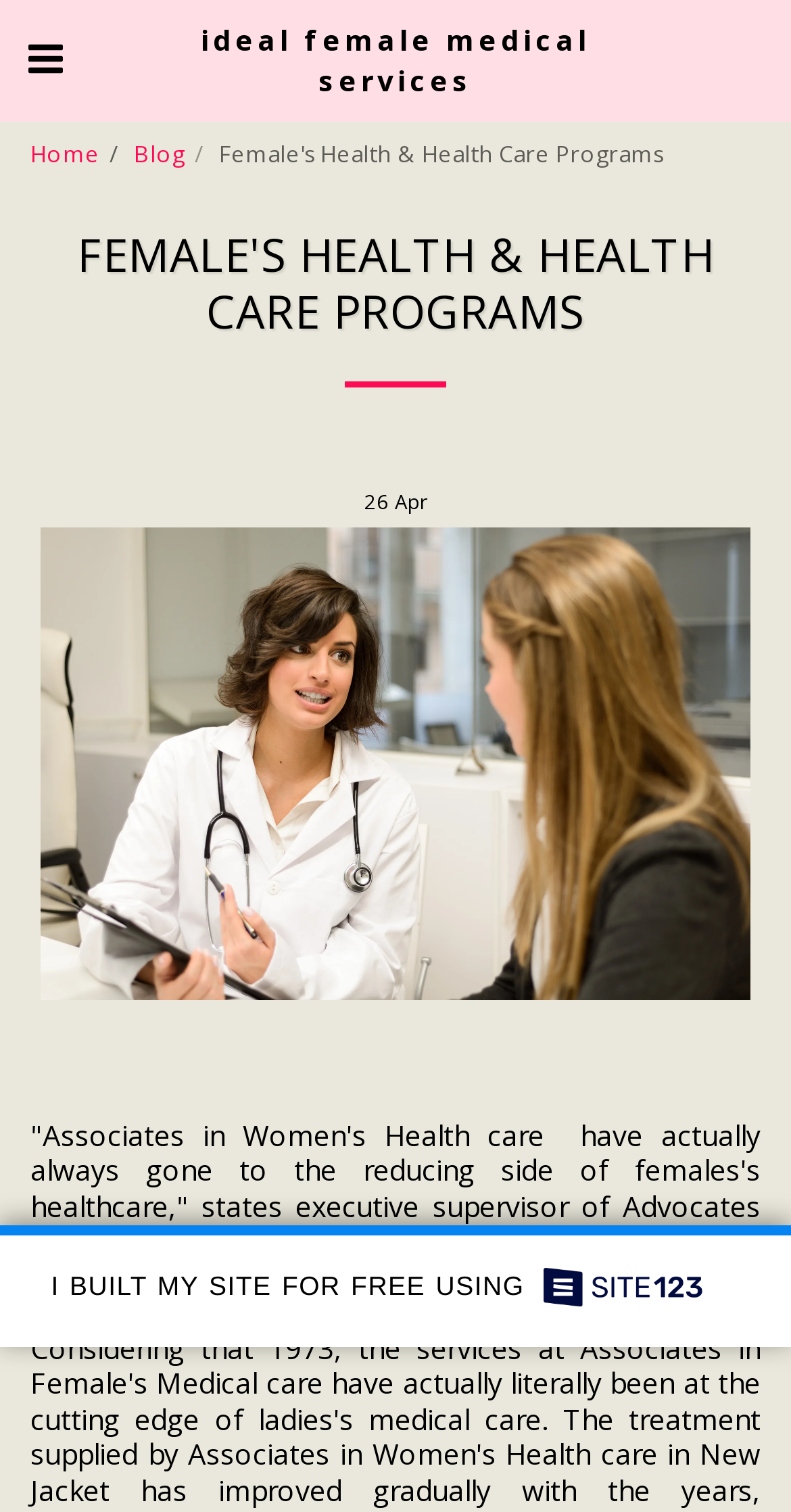Please reply with a single word or brief phrase to the question: 
Is there an image on the webpage?

Yes